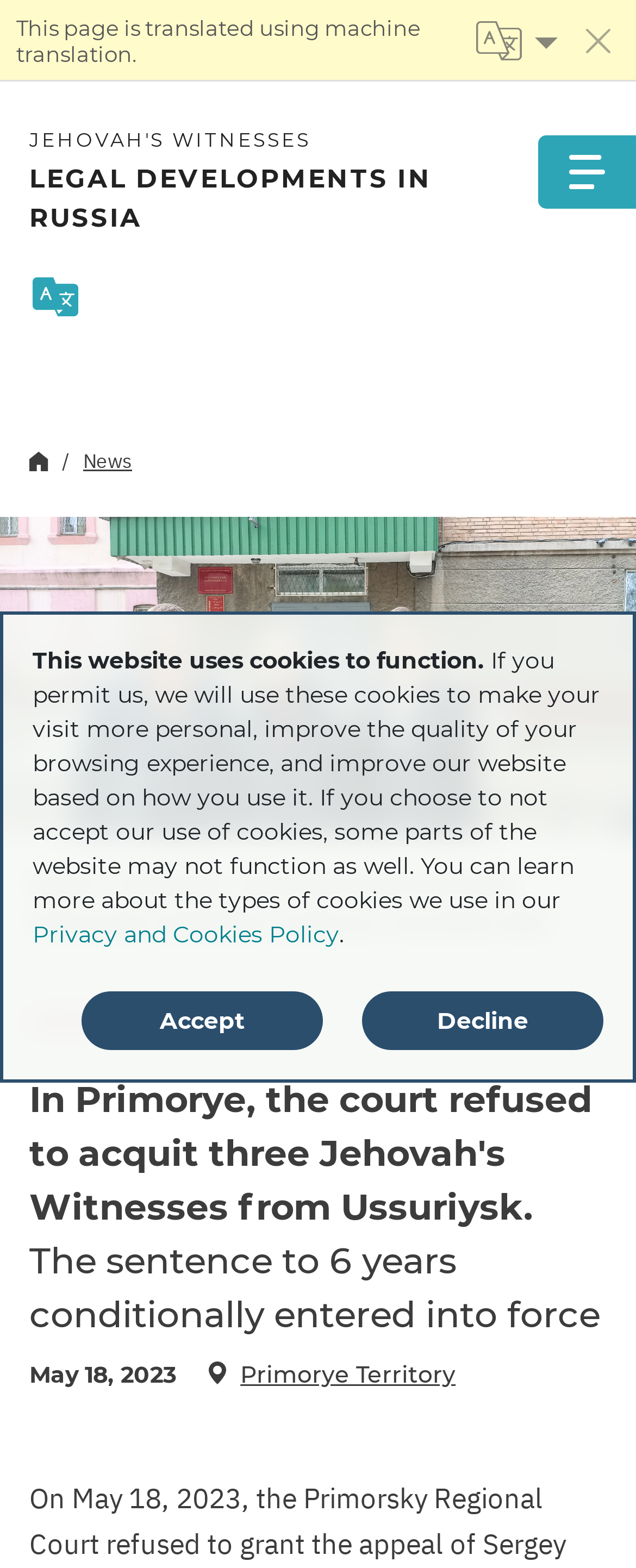Please identify the bounding box coordinates of the element I need to click to follow this instruction: "Go to Jehovah's Witnesses Legal Developments in Russia".

[0.046, 0.078, 0.806, 0.151]